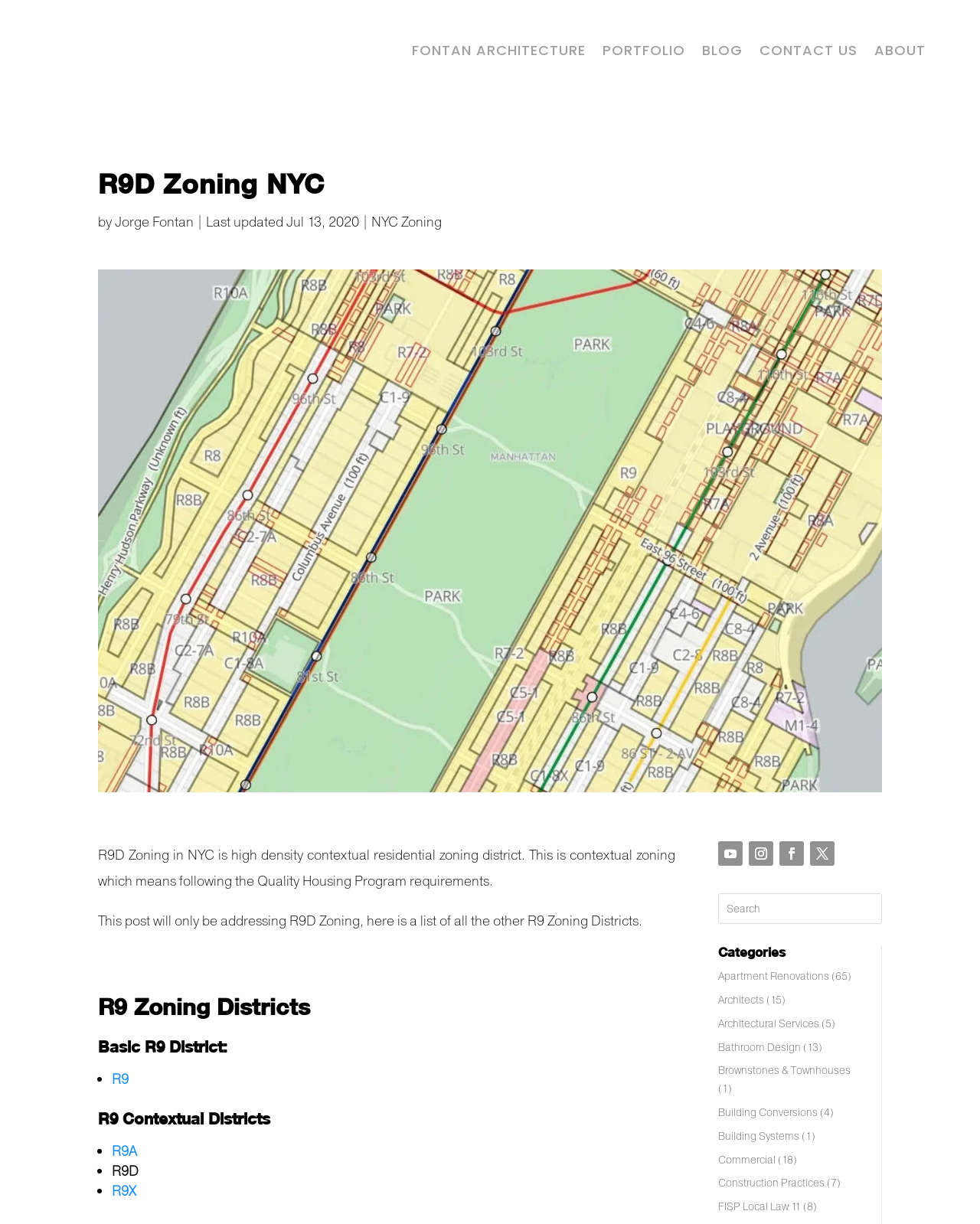What type of zoning district is R9D?
Use the image to answer the question with a single word or phrase.

High density contextual residential